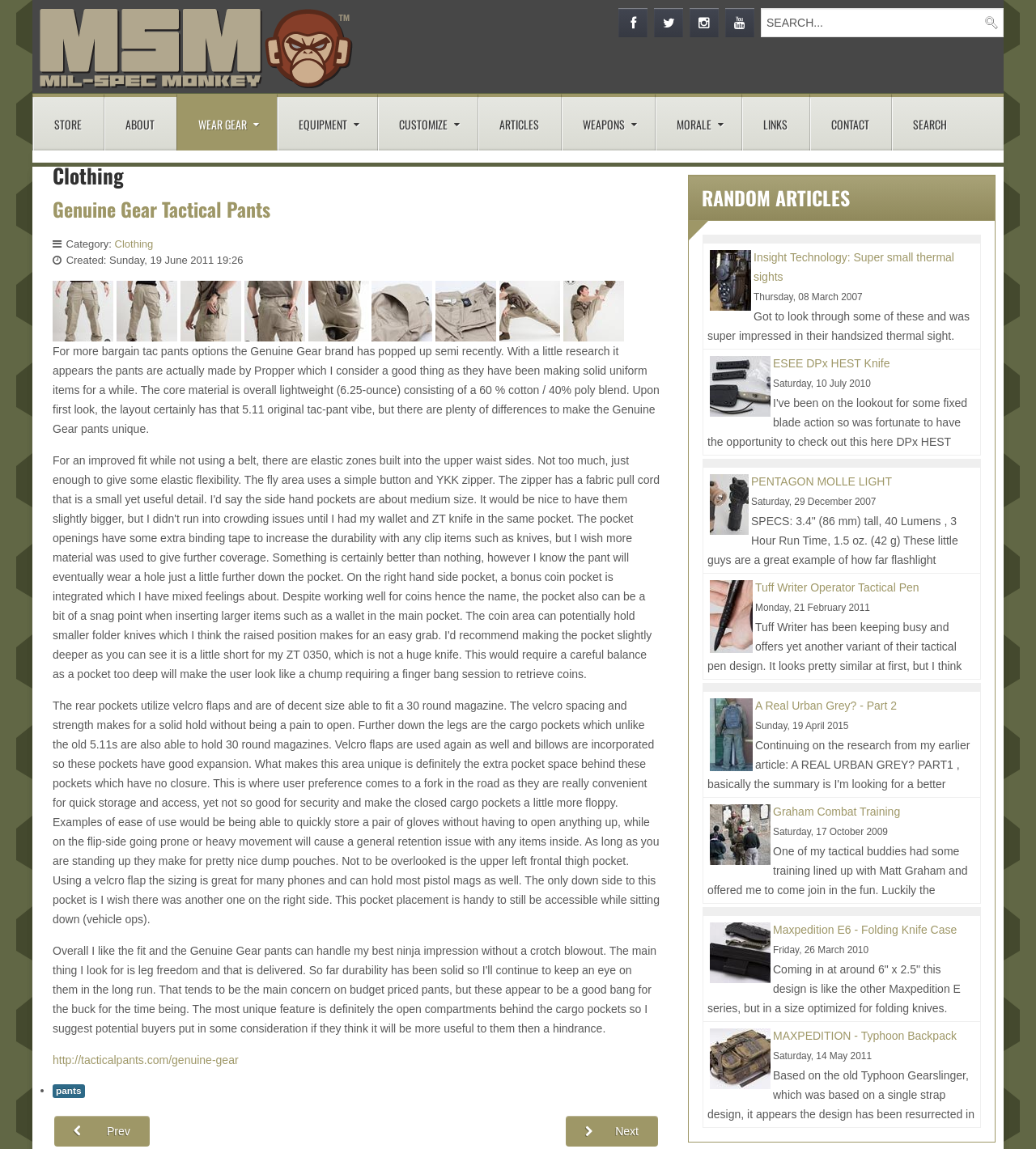What is the weight of the pants' material?
Please give a detailed and thorough answer to the question, covering all relevant points.

According to the article, the core material of the Genuine Gear Tactical Pants is a 60% cotton / 40% poly blend, and it weighs 6.25-ounce, which is considered lightweight.